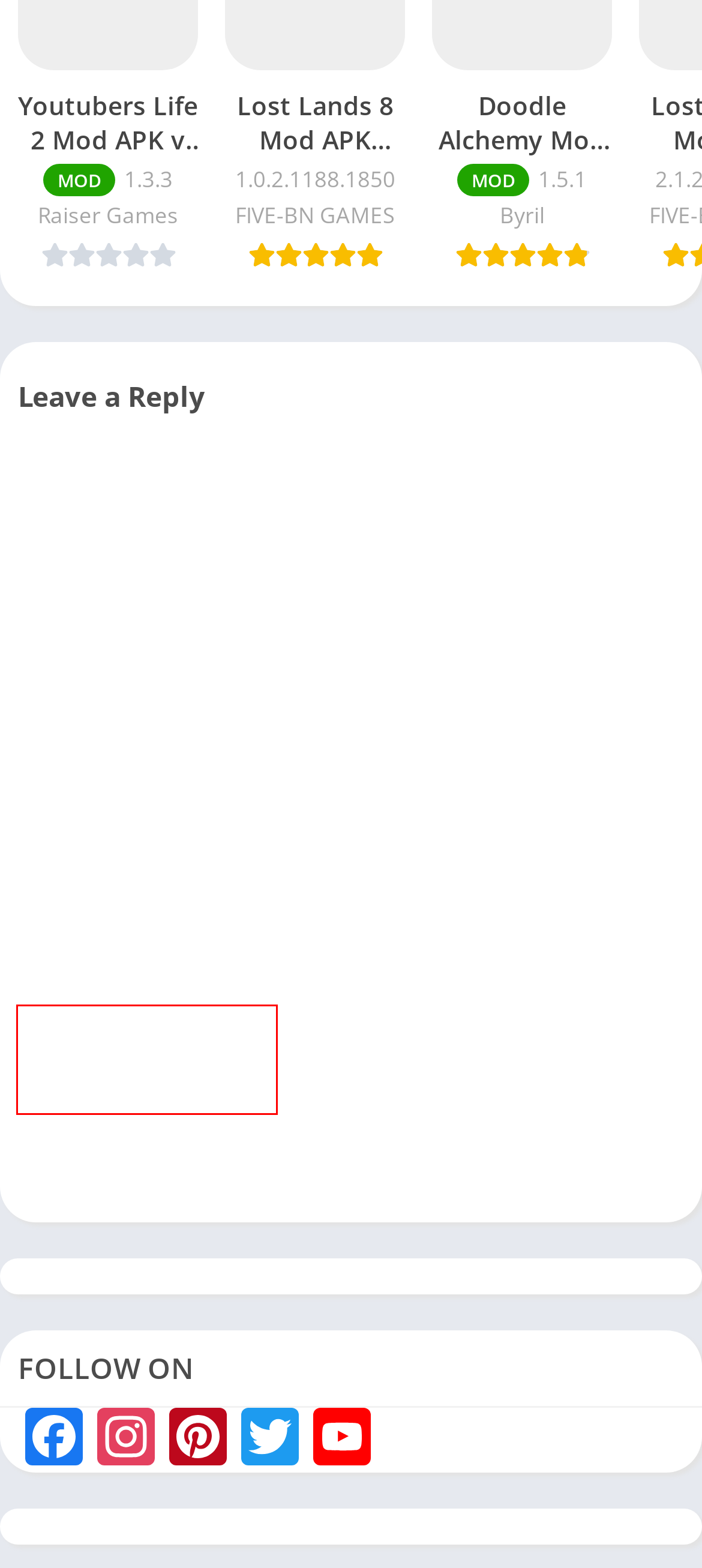Given a webpage screenshot with a red bounding box around a UI element, choose the webpage description that best matches the new webpage after clicking the element within the bounding box. Here are the candidates:
A. Lost Lands 3 Mod APK v2.1.2.1184.226 (Unlimited Money)
B. Lost Lands 8 Mod APK v1.0.2.1188.1850 (Unlimited Money)
C. Plunder Pirates Mod APK v3.8.2 (Unlimited Money)
D. About Us
E. Privacy Policy
F. Lost Lands 2 Mod APK v2.1.2.1183.225 (Unlimited Money)
G. Pirates of Everseas Mod APK v3.4.1.1 (Unlimited Money)
H. Ships of Battle Age of Pirates MOD APK 2.6.28 (Unlimited Money)

C